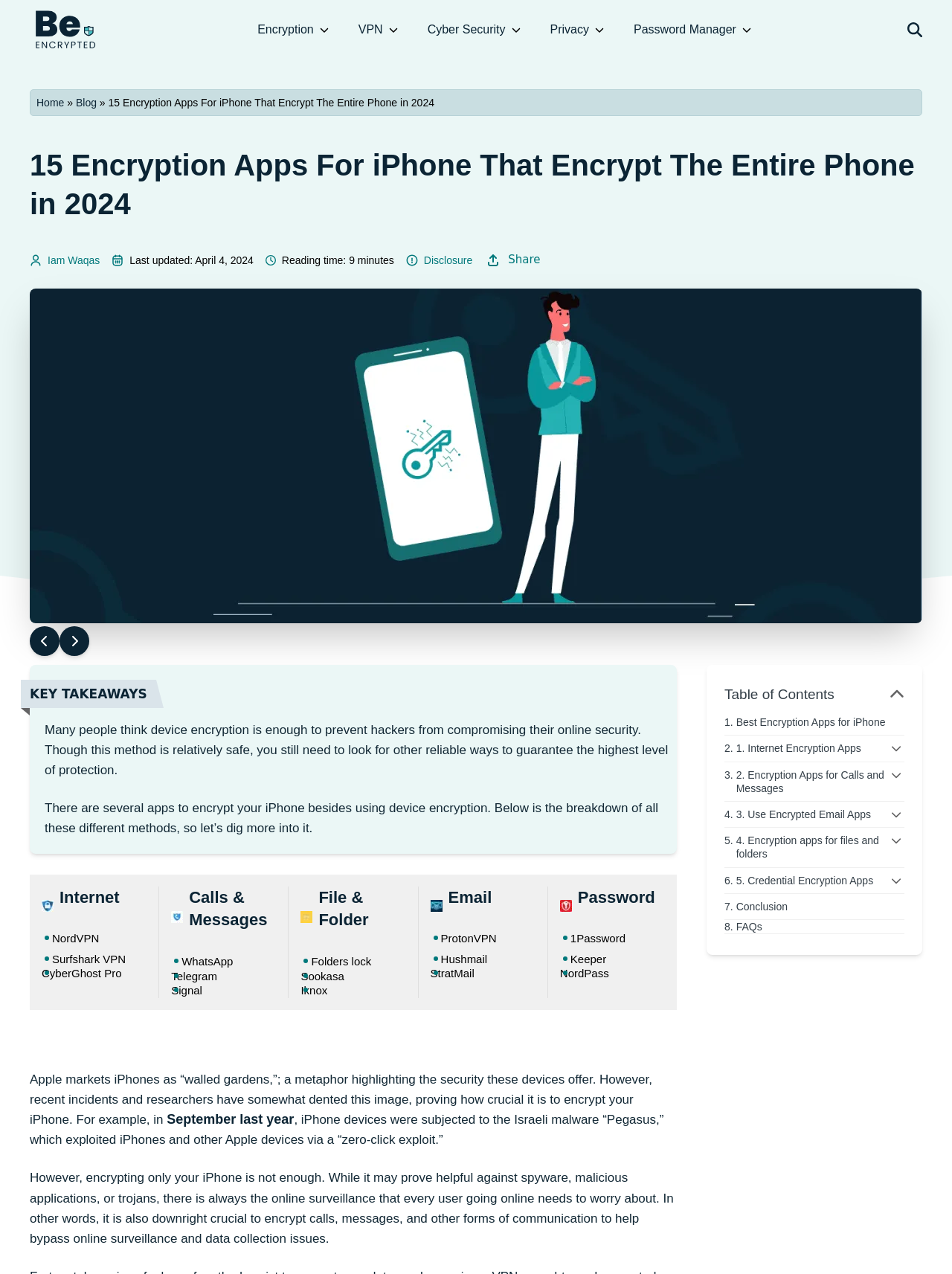Based on the element description aria-label="Previous", identify the bounding box of the UI element in the given webpage screenshot. The coordinates should be in the format (top-left x, top-left y, bottom-right x, bottom-right y) and must be between 0 and 1.

[0.031, 0.491, 0.062, 0.515]